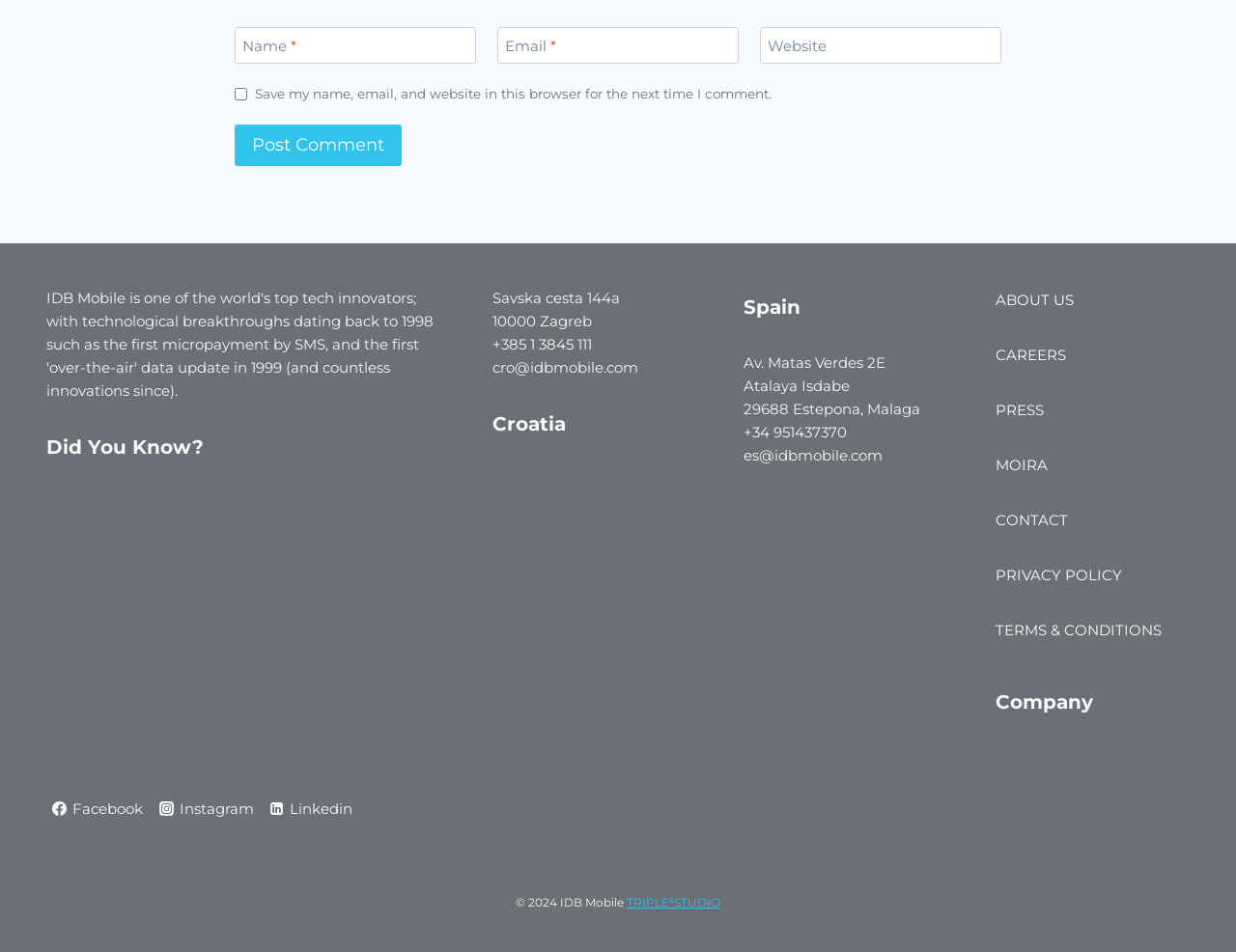Please identify the bounding box coordinates of the element's region that I should click in order to complete the following instruction: "Click the Post Comment button". The bounding box coordinates consist of four float numbers between 0 and 1, i.e., [left, top, right, bottom].

[0.19, 0.13, 0.325, 0.174]